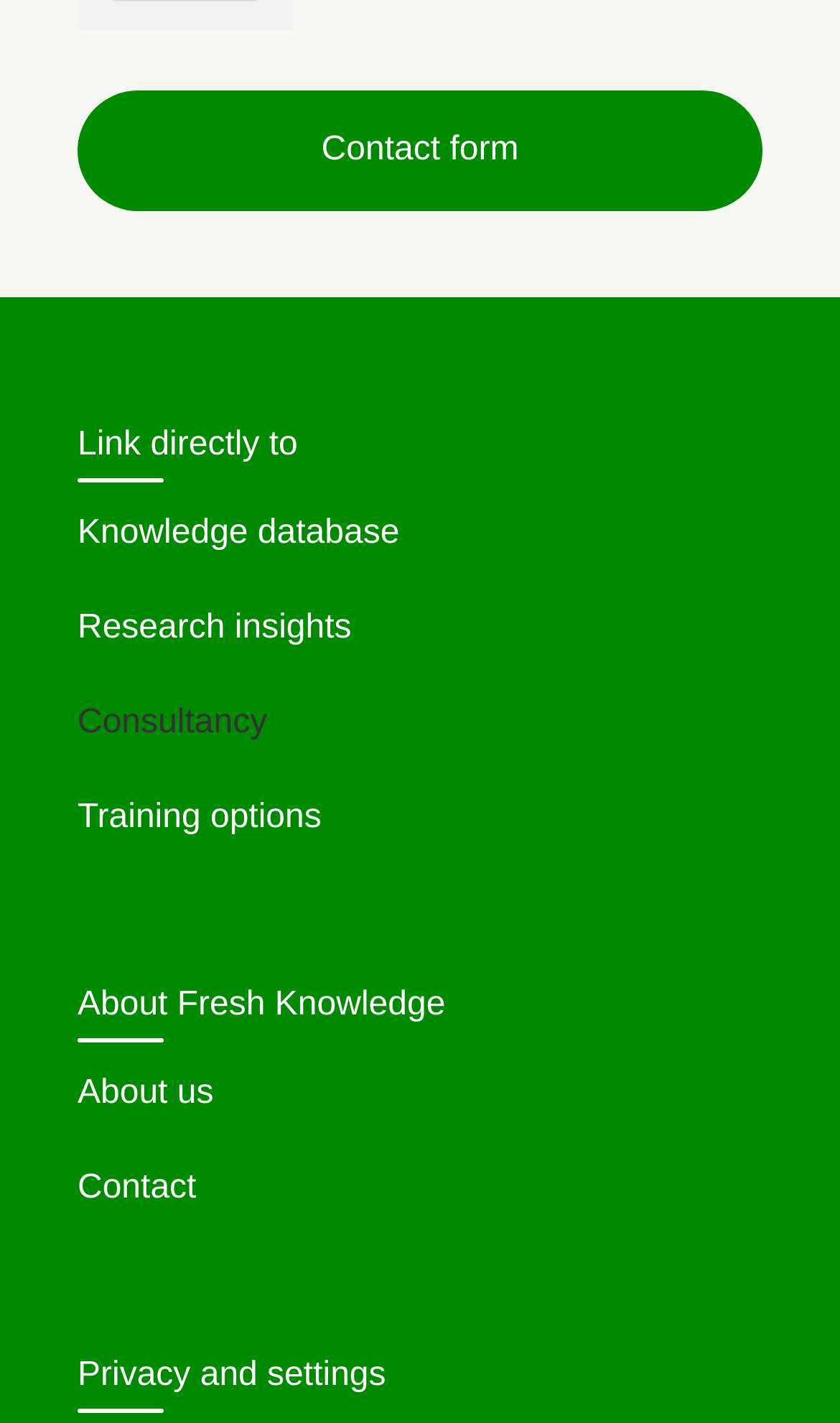How many sections are there on the webpage?
Using the information from the image, give a concise answer in one word or a short phrase.

3